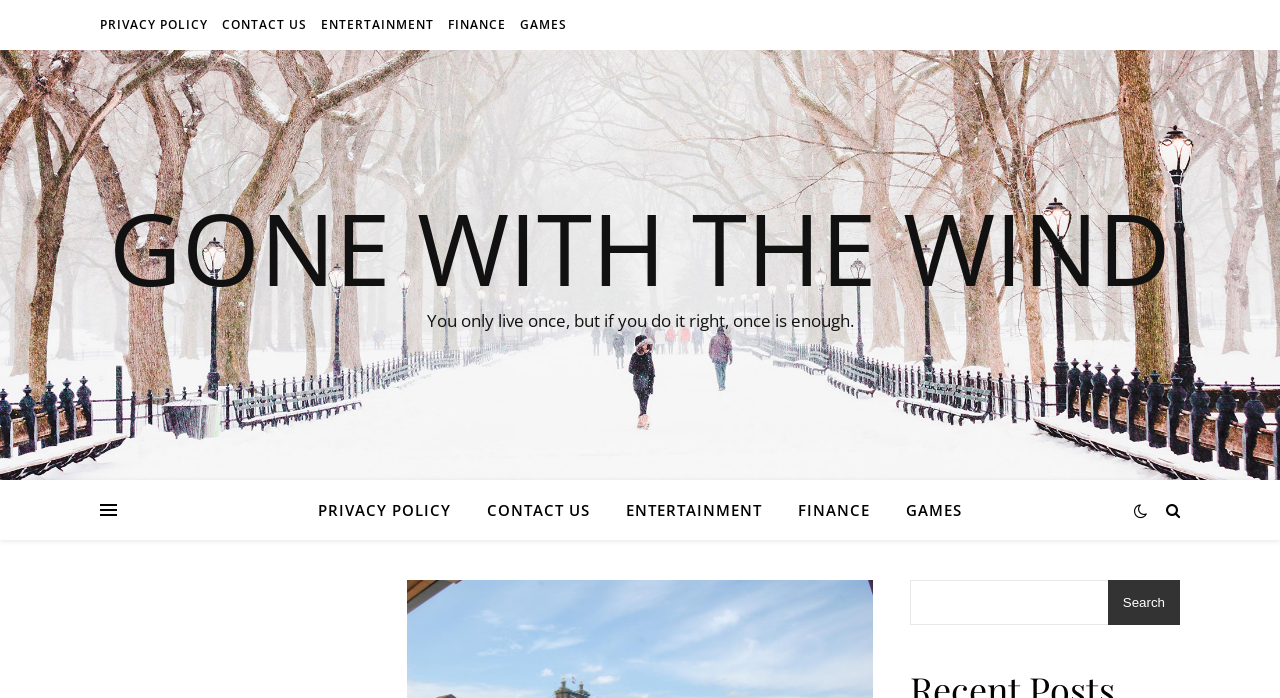What is the layout of the main content section?
Provide a well-explained and detailed answer to the question.

The main content section of the webpage appears to be organized in a table layout, with the quote and other elements arranged in a structured format.